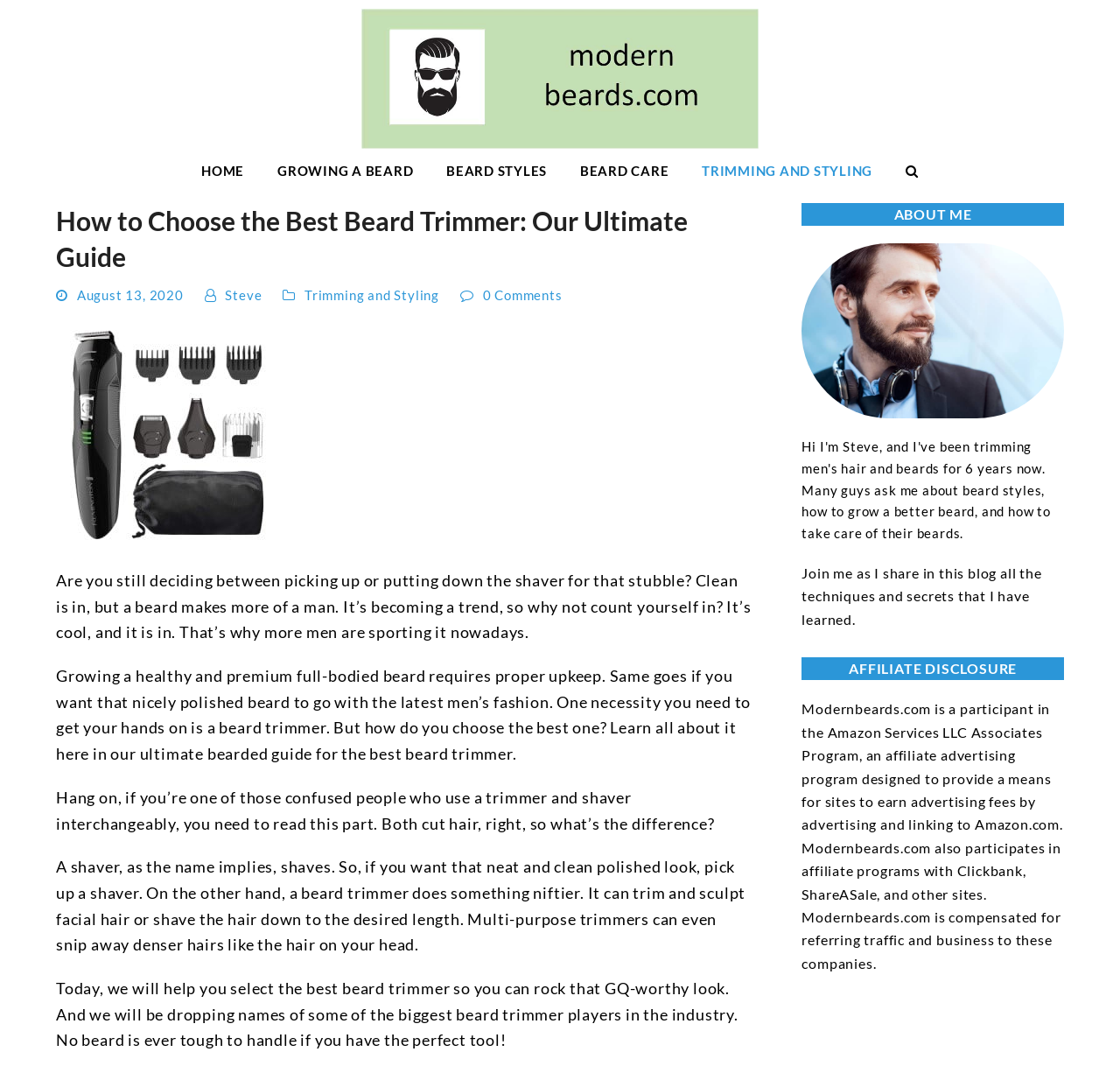What is the name of the website?
Look at the screenshot and provide an in-depth answer.

The name of the website is Modern Beards, as indicated by the logo and the link 'Modern Beards' in the navigation menu, which is likely a link to the website's homepage.